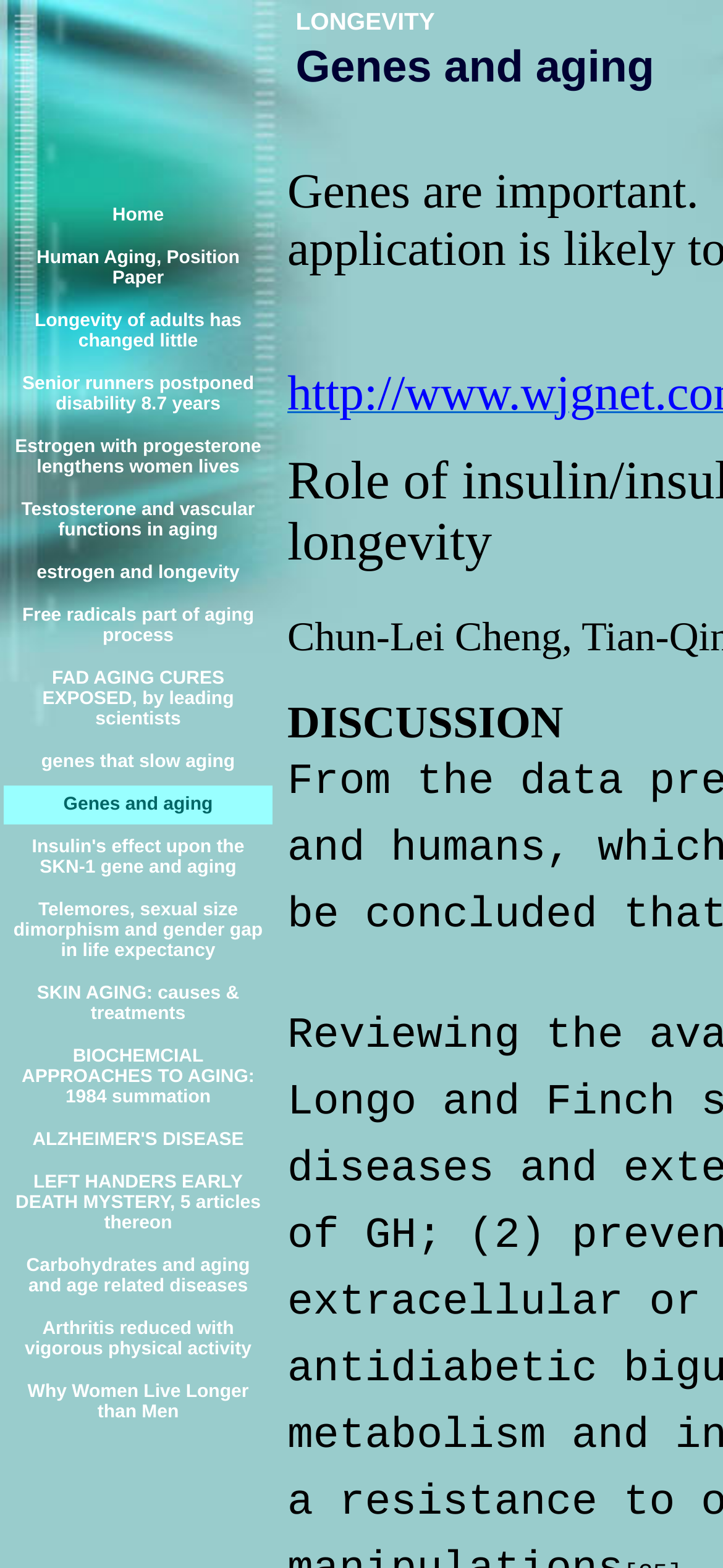Please find the bounding box coordinates of the clickable region needed to complete the following instruction: "Check 'Why Women Live Longer than Men'". The bounding box coordinates must consist of four float numbers between 0 and 1, i.e., [left, top, right, bottom].

[0.038, 0.876, 0.344, 0.909]